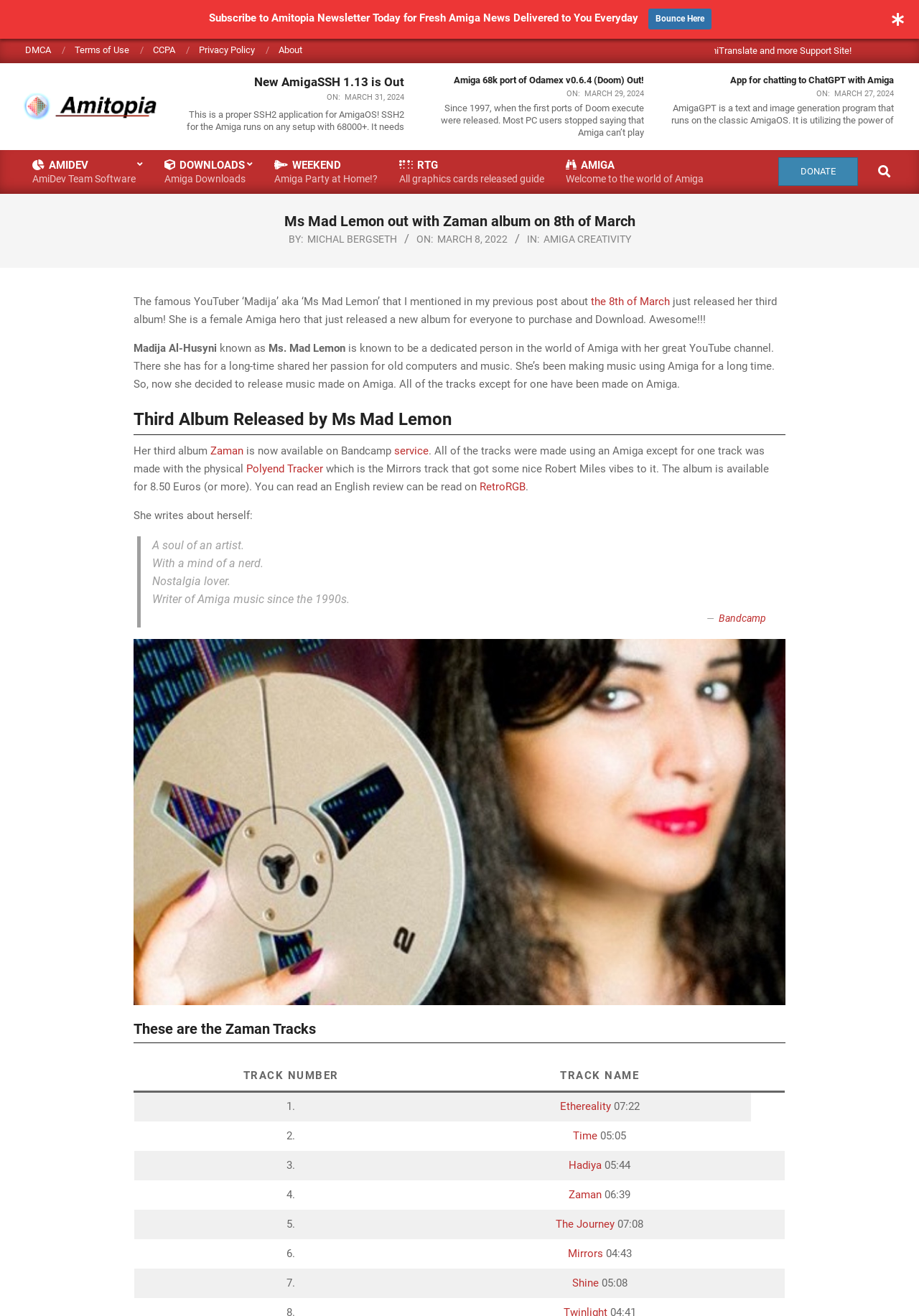What is the name of Ms Mad Lemon's third album?
Could you give a comprehensive explanation in response to this question?

The webpage explicitly states that Ms Mad Lemon has released her third album, Zaman, which is available on Bandcamp. The album contains tracks made using Amiga, except for one track made with the Polyend Tracker.